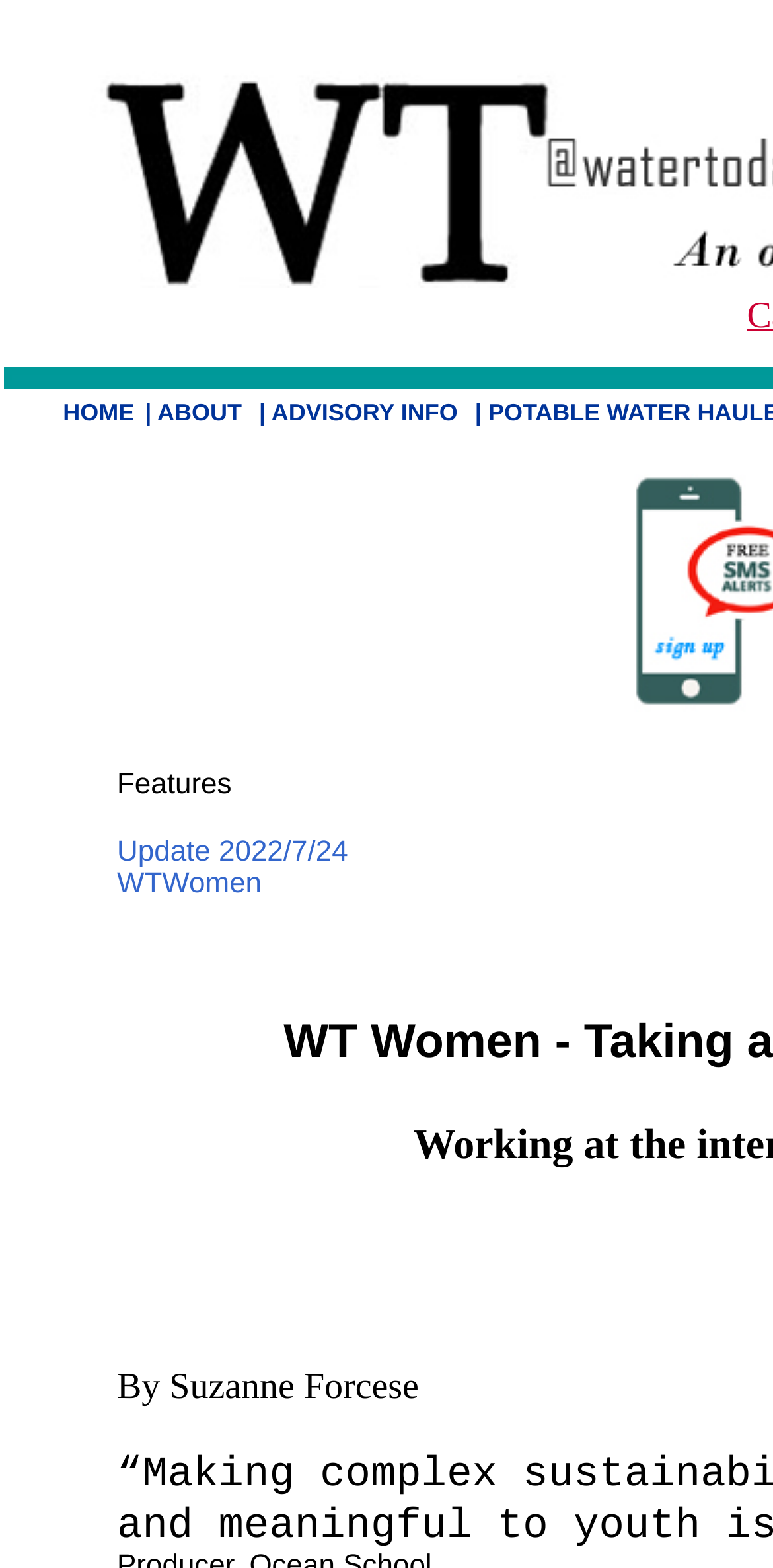Generate a comprehensive description of the contents of the webpage.

The webpage is titled "WATER TODAY - News, Reports, Interviews, Boil Water Advisory Maps" and appears to be a news or information website. At the top, there is a layout table cell that spans most of the width of the page, containing several elements. 

On the left side, there is an image, and to its right, there are three links: "HOME", "ABOUT", and "ADVISORY INFO", separated by small spacer images. The links are positioned horizontally, with "HOME" on the left and "ADVISORY INFO" on the right.

Below the links, there is a larger image that takes up about half of the page's width. To the left of this image, there are two lines of text: "WTWomen" and "By Suzanne Forcese", which appear to be a title and author attribution, respectively.